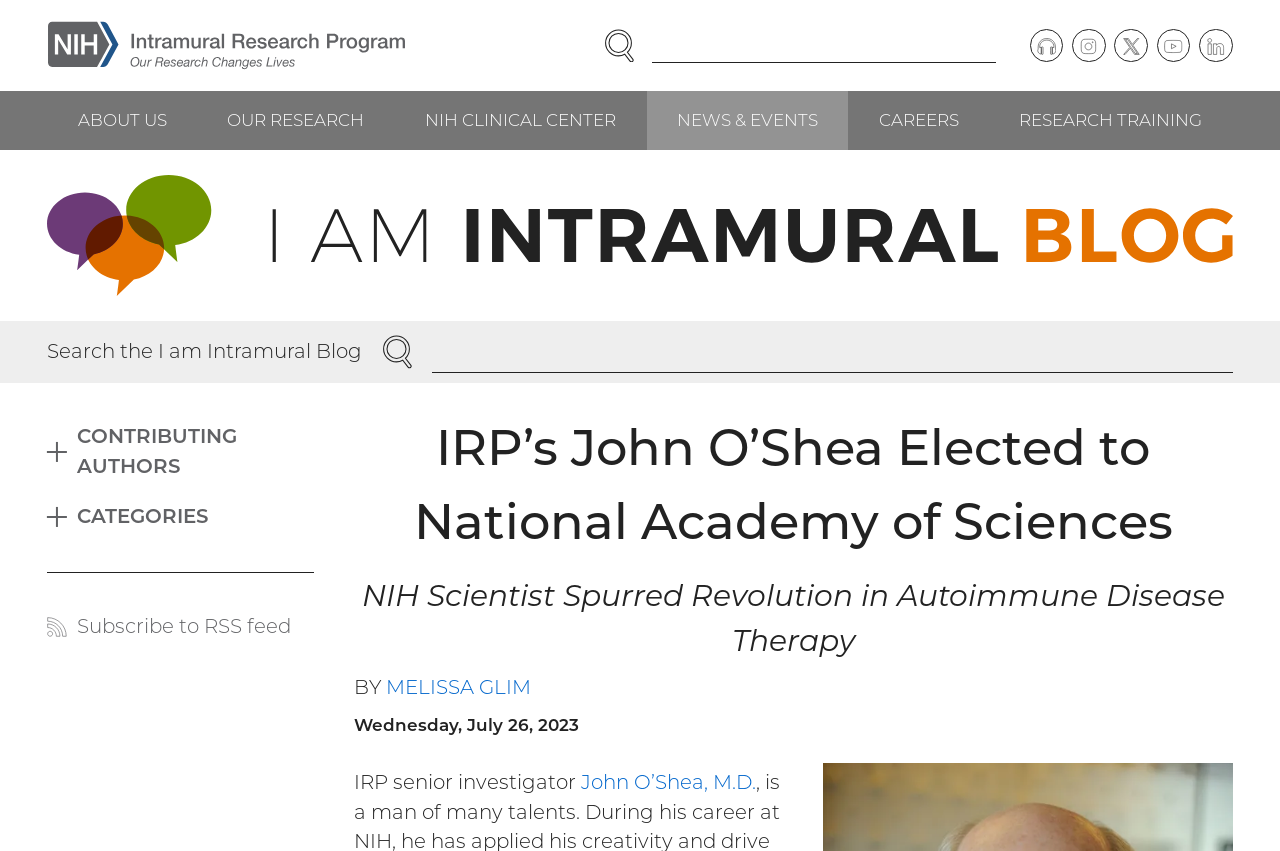Locate the bounding box coordinates of the segment that needs to be clicked to meet this instruction: "Search the I am Intramural Blog".

[0.029, 0.377, 0.971, 0.45]